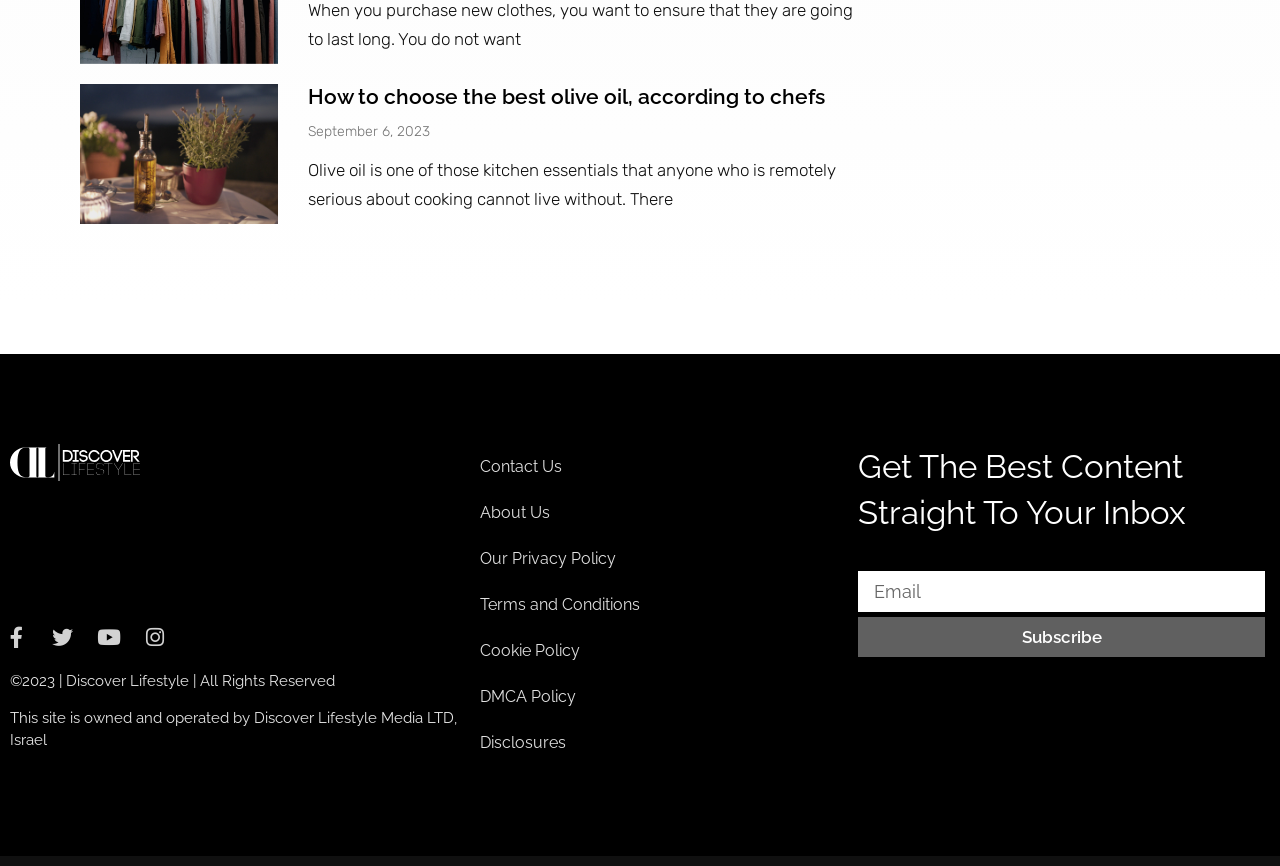Please locate the bounding box coordinates of the region I need to click to follow this instruction: "Subscribe to the newsletter".

[0.671, 0.713, 0.988, 0.759]